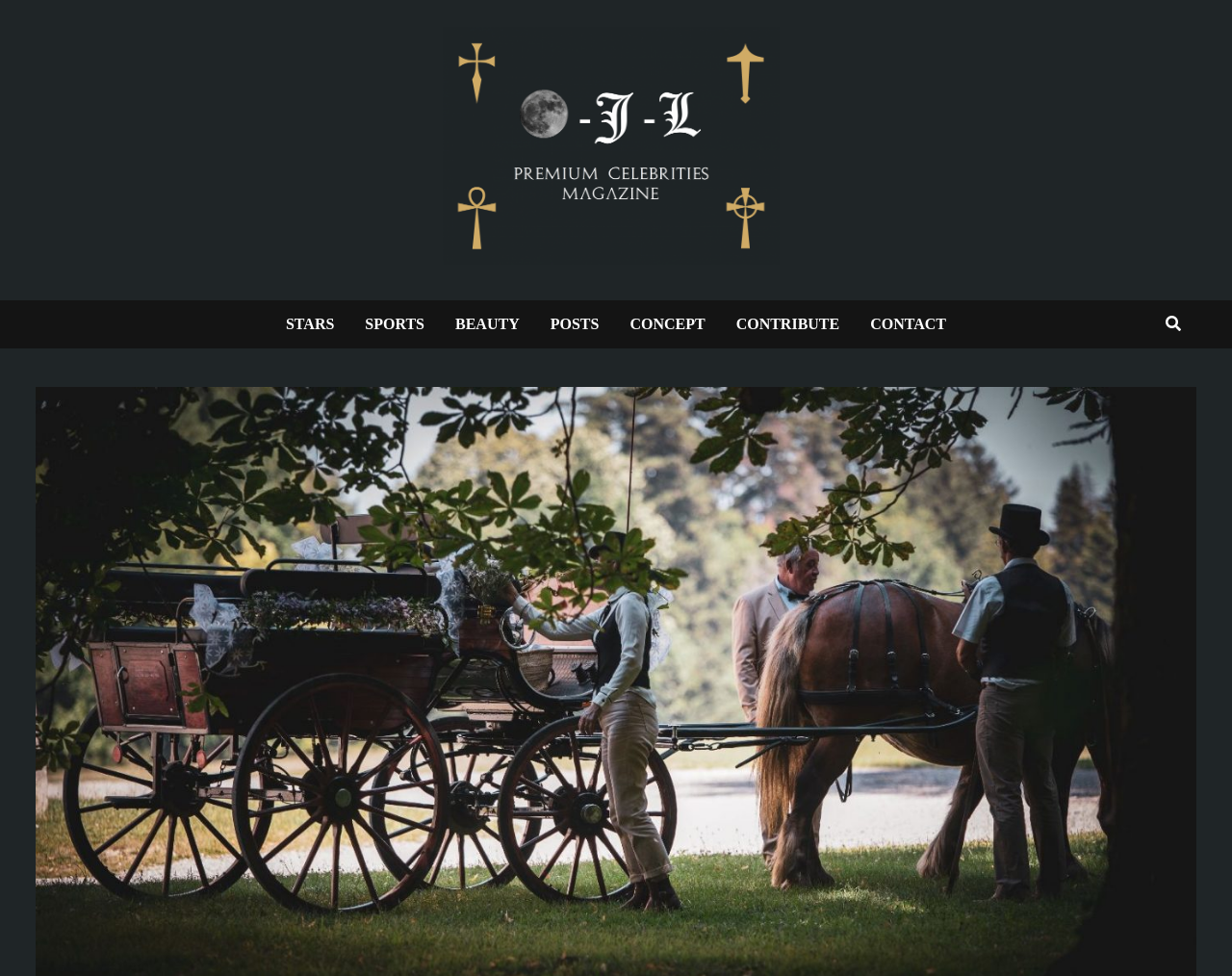Identify the bounding box coordinates of the area that should be clicked in order to complete the given instruction: "go to O-J-L page". The bounding box coordinates should be four float numbers between 0 and 1, i.e., [left, top, right, bottom].

[0.359, 0.028, 0.633, 0.272]